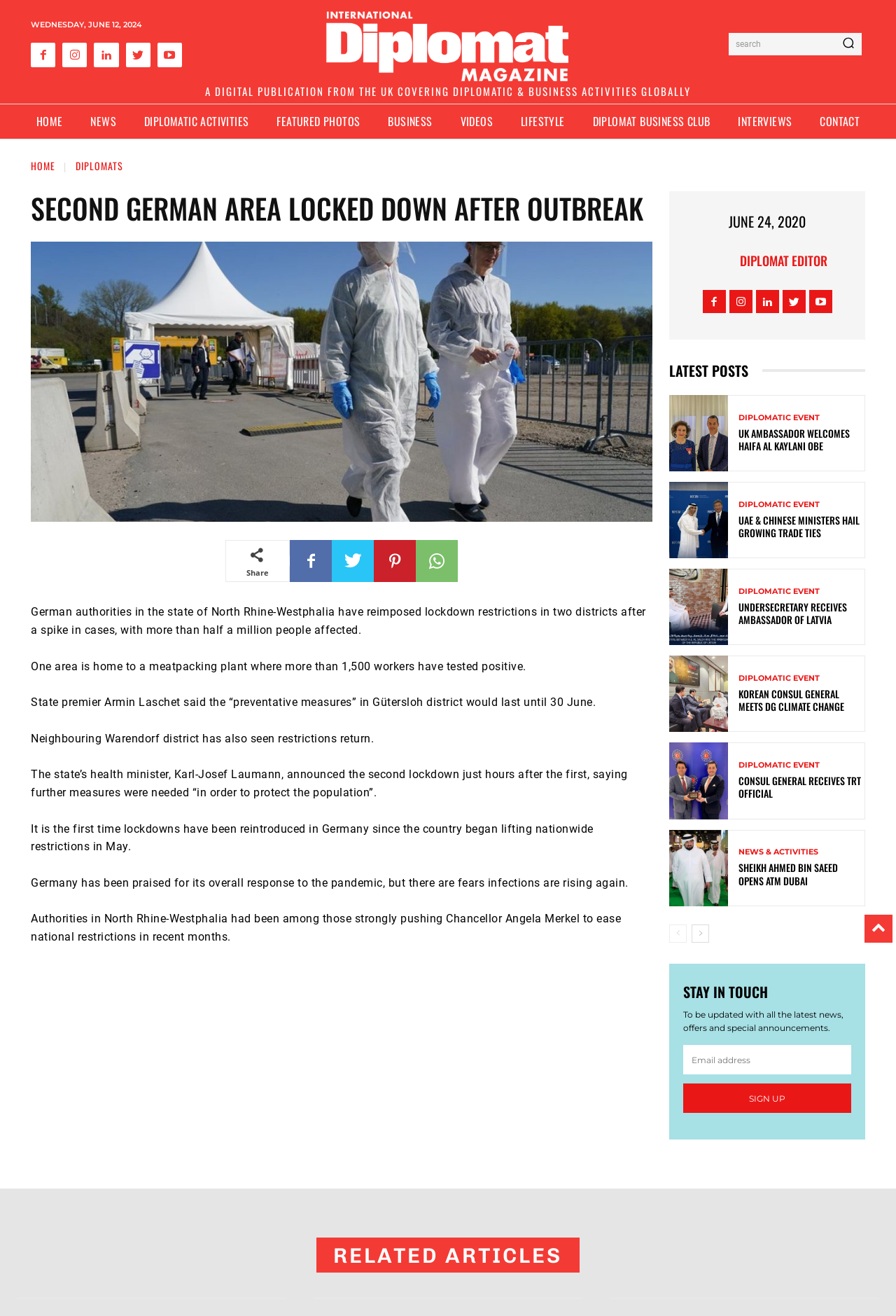Using the provided element description: "aria-label="next-page"", identify the bounding box coordinates. The coordinates should be four floats between 0 and 1 in the order [left, top, right, bottom].

[0.772, 0.702, 0.791, 0.716]